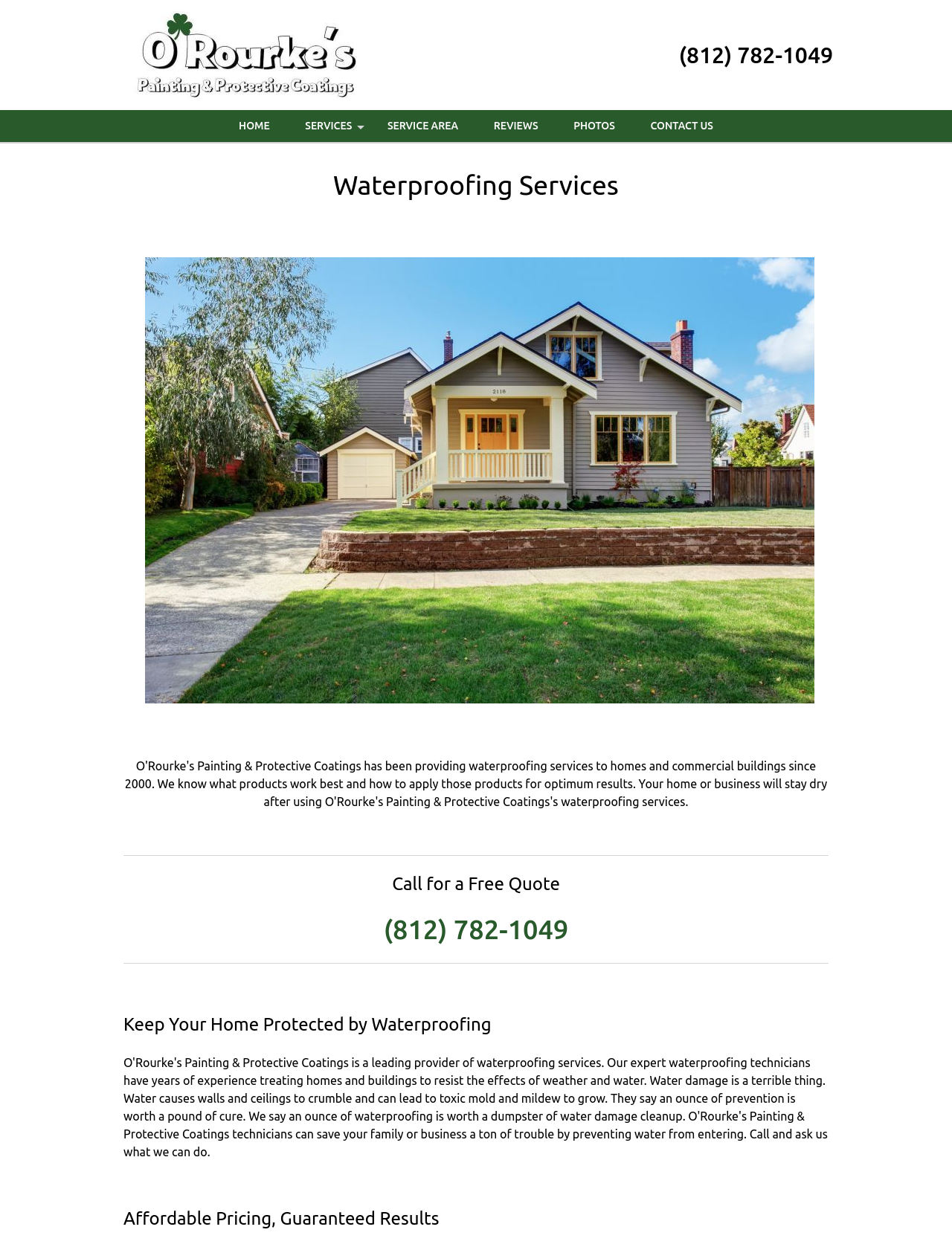Determine the coordinates of the bounding box for the clickable area needed to execute this instruction: "Call for a free quote".

[0.403, 0.733, 0.597, 0.757]